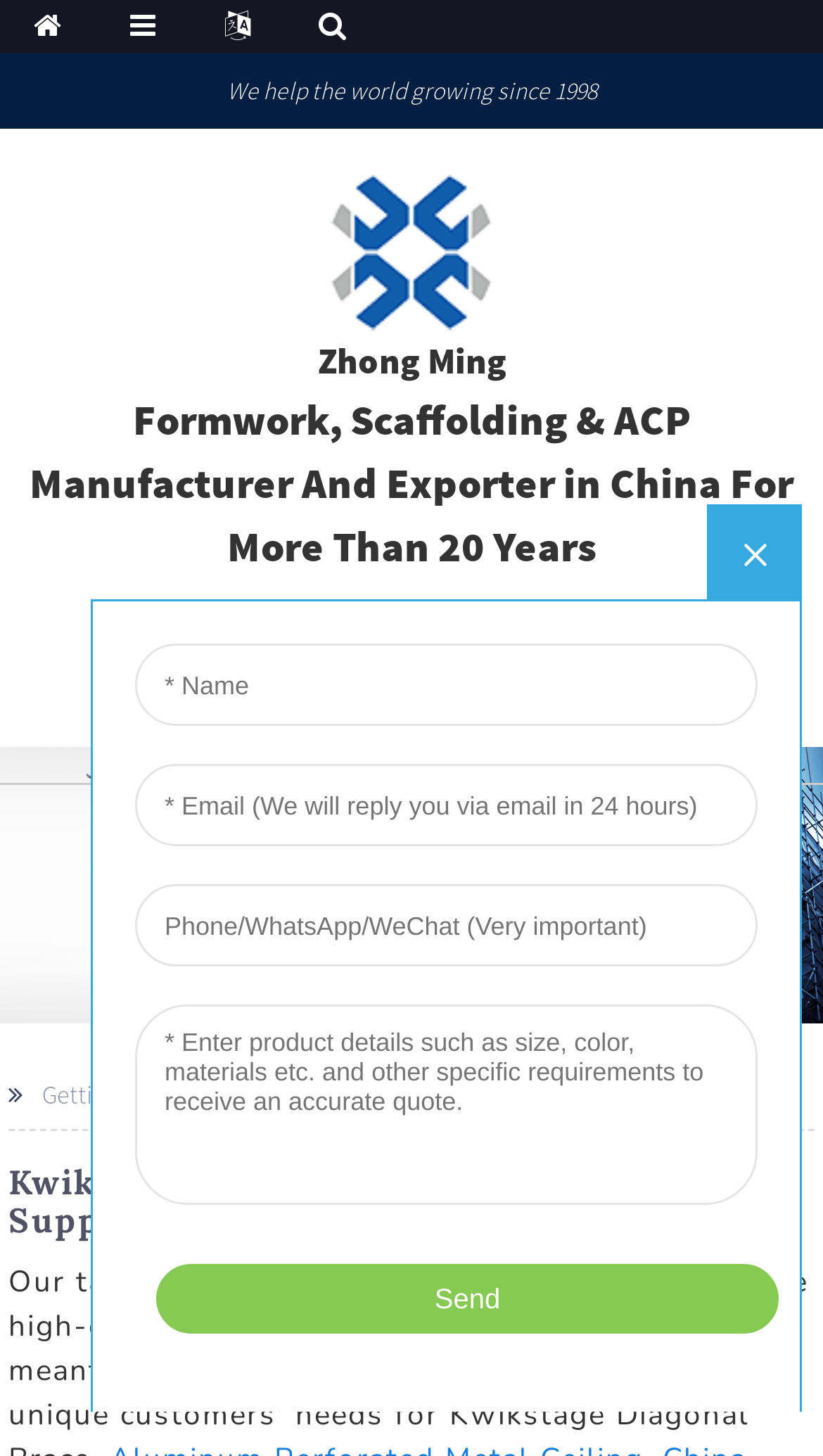Respond with a single word or phrase:
What is the product mentioned on the webpage?

Kwikstage Diagonal Brace